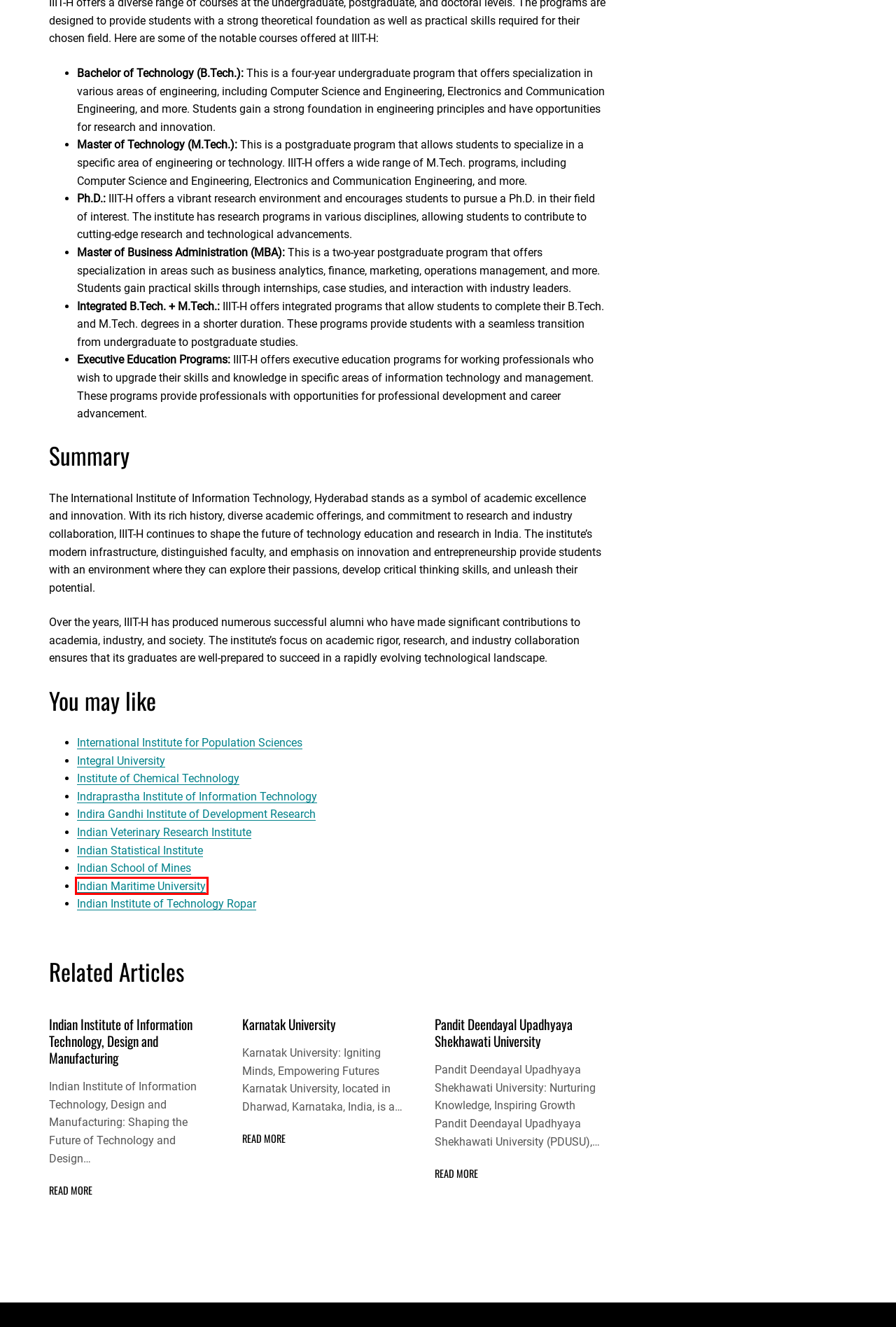Examine the screenshot of a webpage with a red bounding box around a UI element. Select the most accurate webpage description that corresponds to the new page after clicking the highlighted element. Here are the choices:
A. Institute of Chemical Technology – Top Universities in India
B. International Institute for Population Sciences – Top Universities in India
C. Indian Veterinary Research Institute – Top Universities in India
D. Indian Statistical Institute – Top Universities in India
E. Indian School of Mines – Top Universities in India
F. Integral University – Top Universities in India
G. Indian Maritime University – Top Universities in India
H. Indira Gandhi Institute of Development Research – Top Universities in India

G